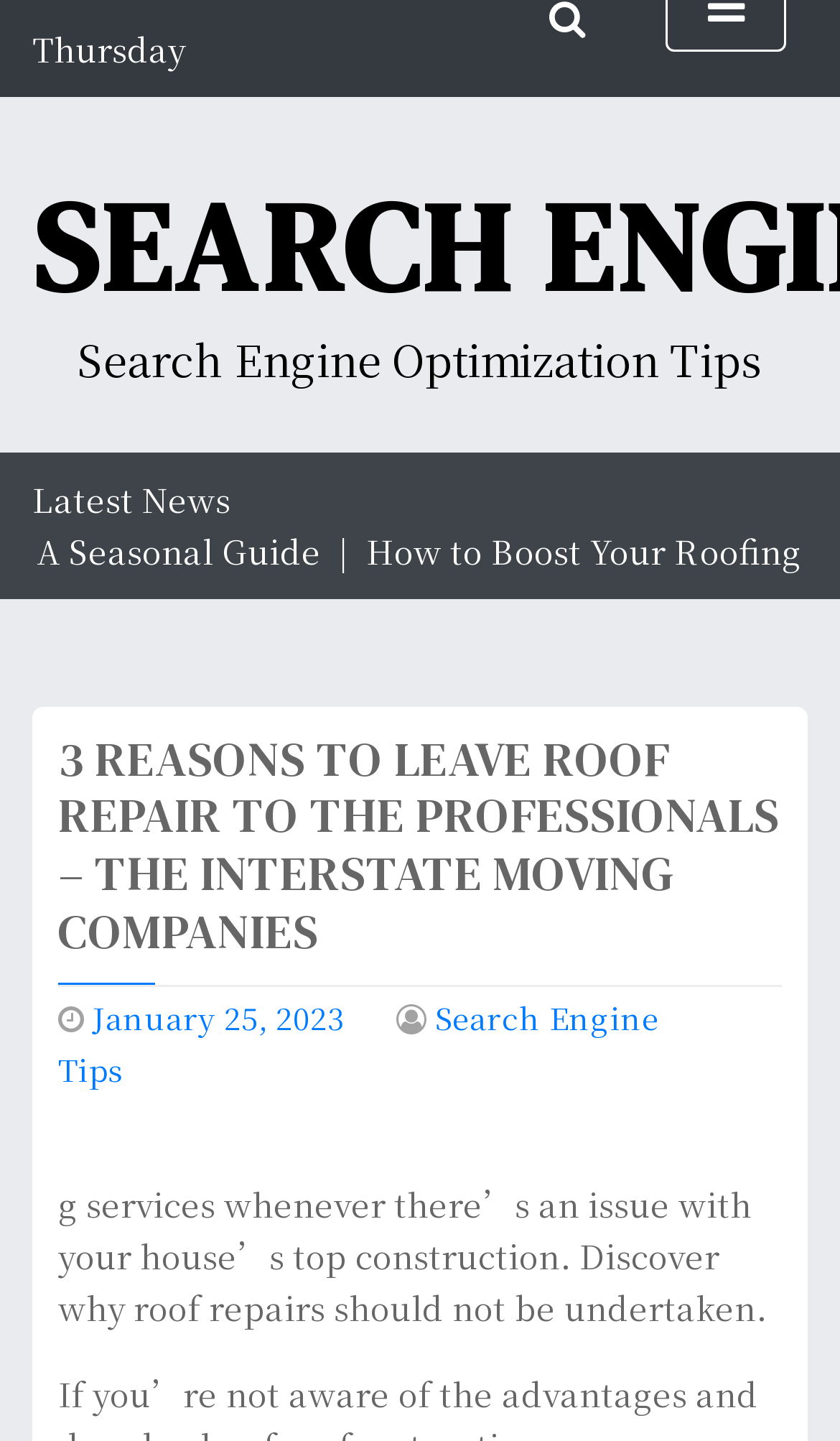Refer to the screenshot and answer the following question in detail:
What is the category of the article?

I found the category of the article by looking at the section header above the article title, which says 'Latest News'.